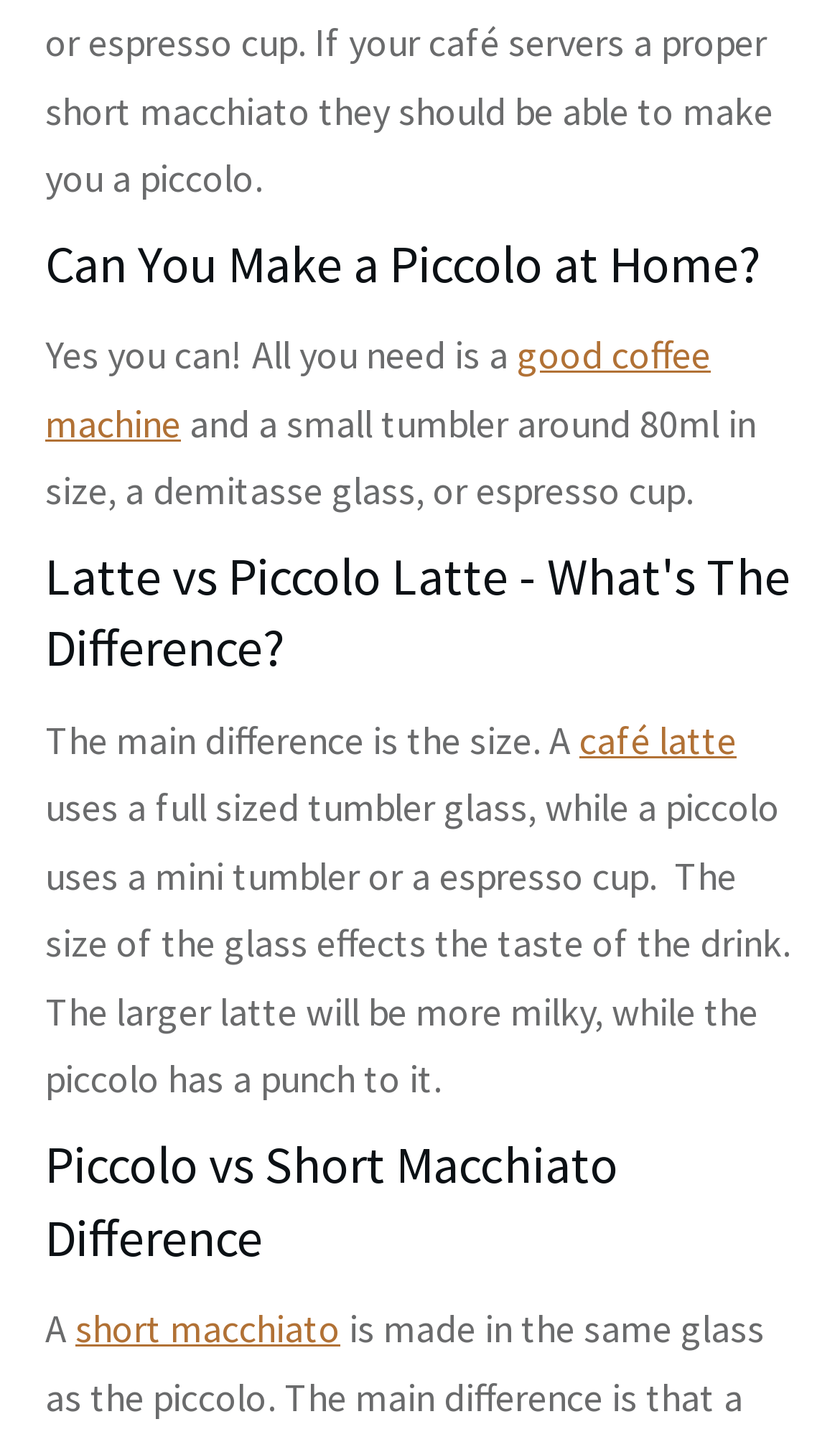Please determine the bounding box of the UI element that matches this description: café latte. The coordinates should be given as (top-left x, top-left y, bottom-right x, bottom-right y), with all values between 0 and 1.

[0.69, 0.498, 0.877, 0.532]